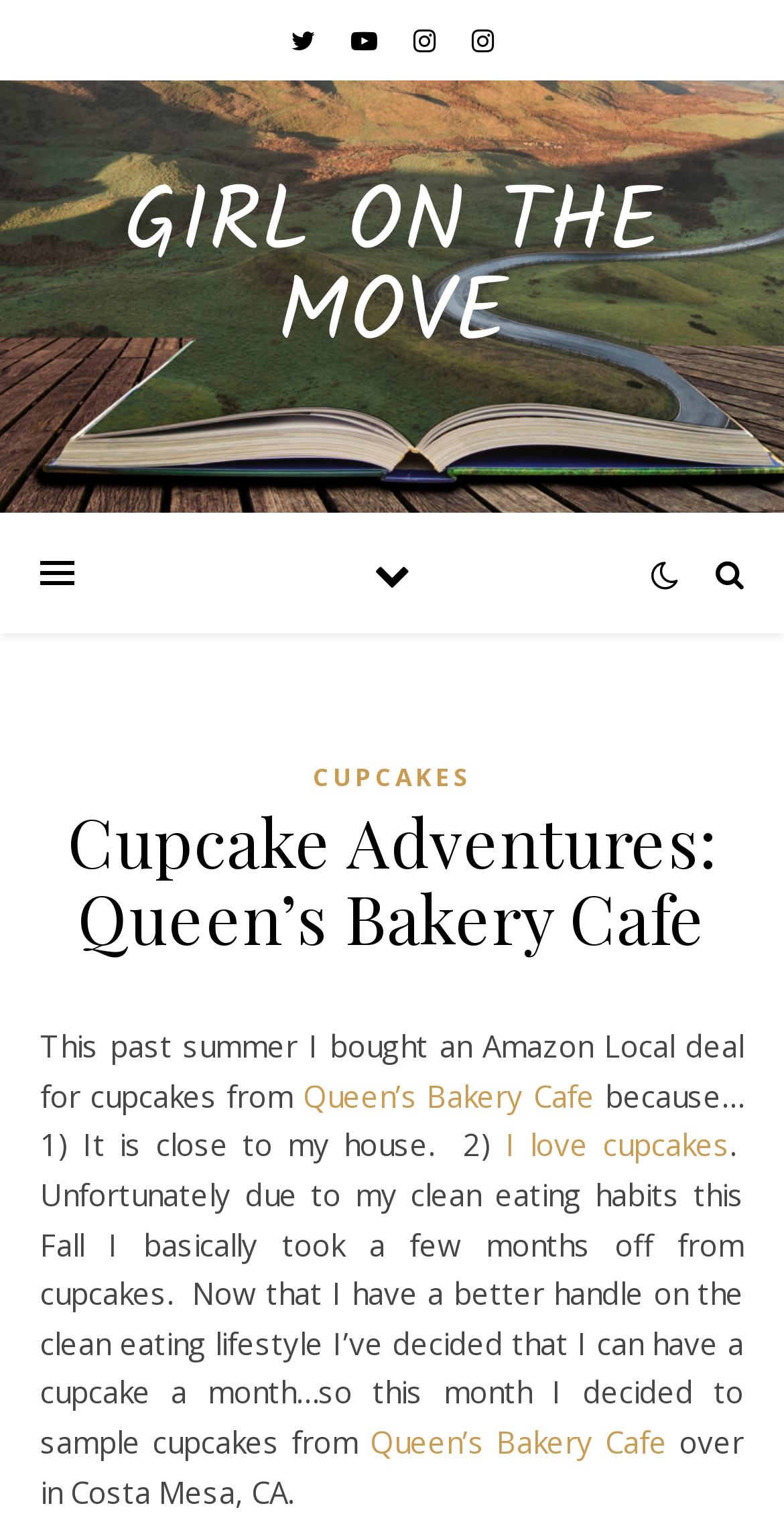What is the author's favorite food?
Using the information from the image, give a concise answer in one word or a short phrase.

Cupcakes